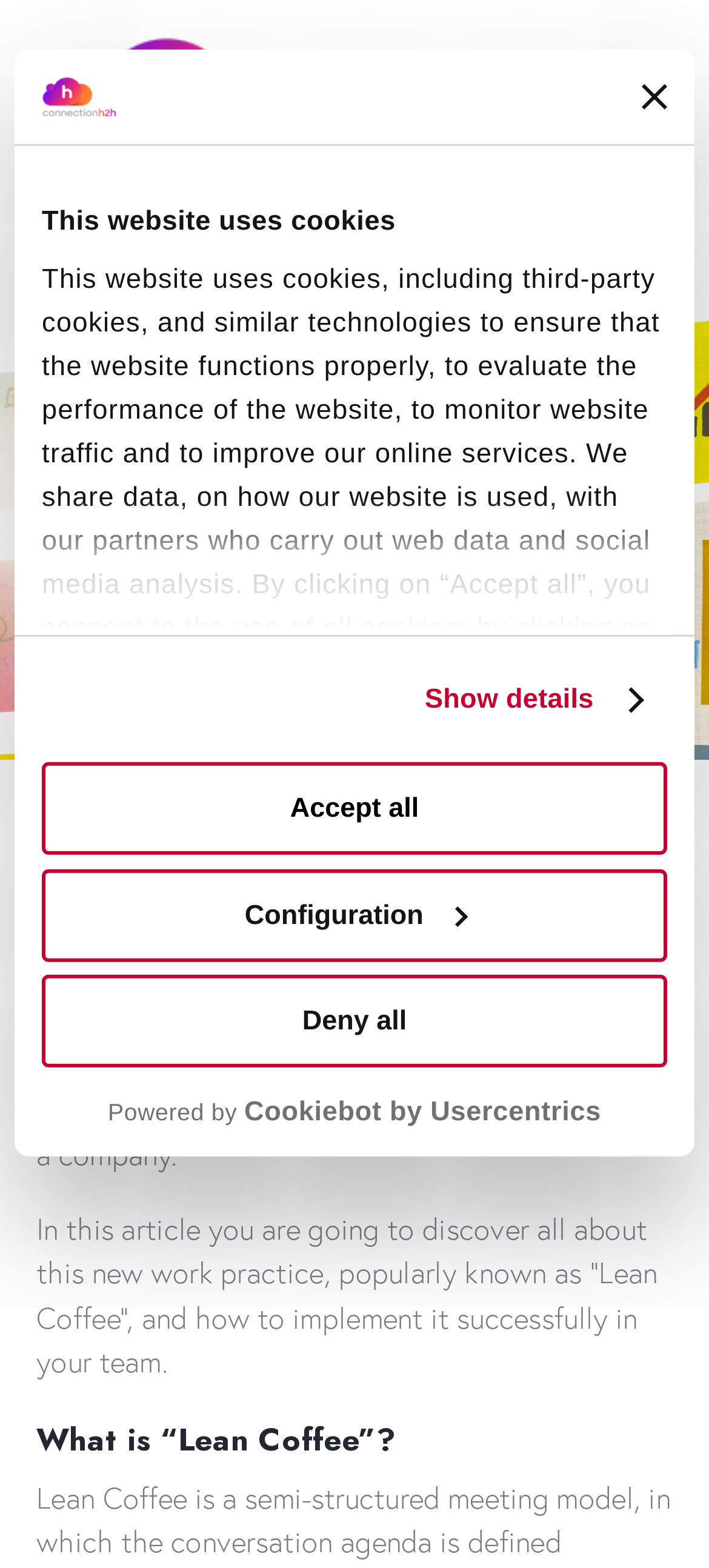Identify the bounding box for the UI element described as: "alt="Diploma Outlet"". Ensure the coordinates are four float numbers between 0 and 1, formatted as [left, top, right, bottom].

None